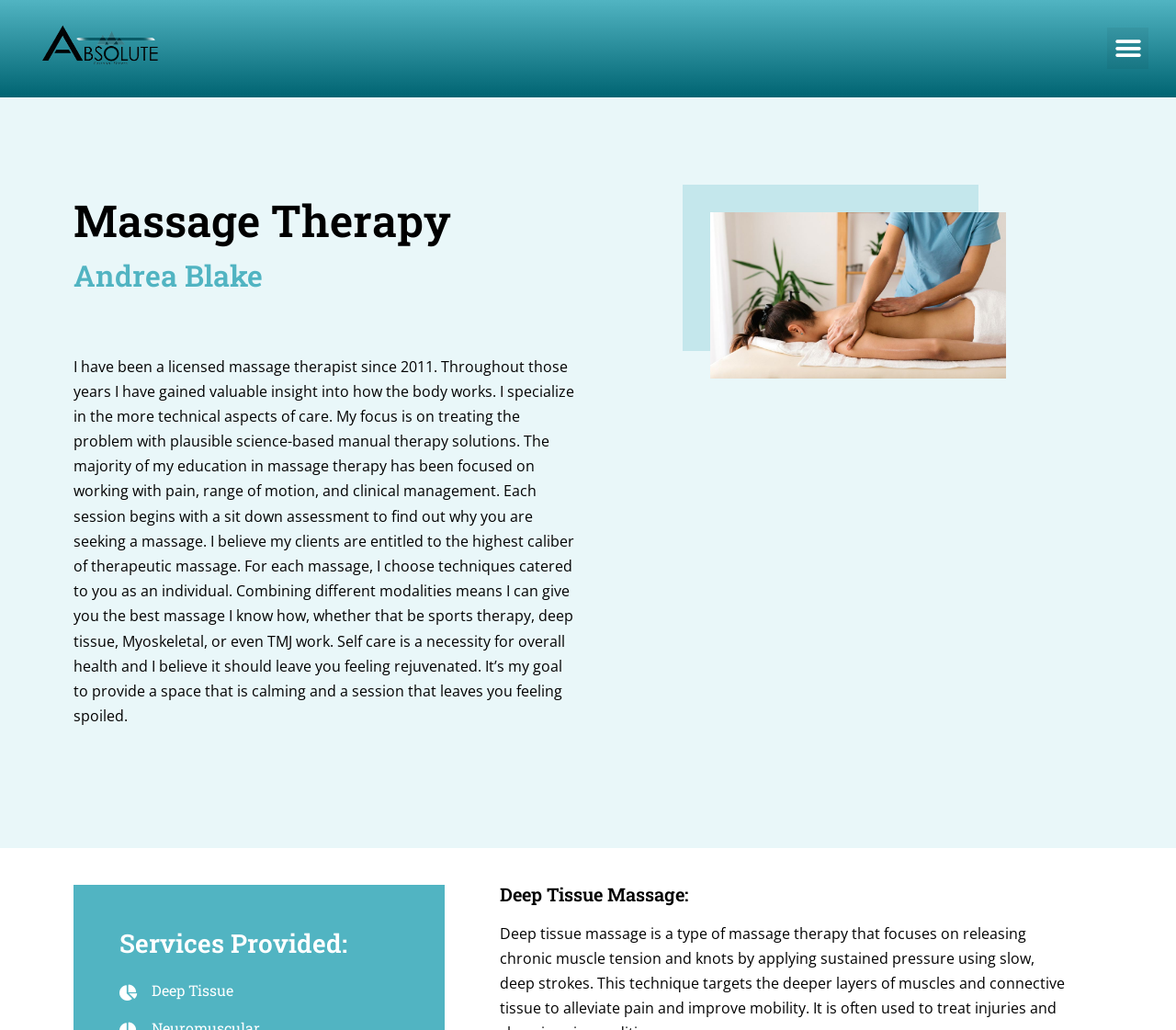Provide a brief response to the question using a single word or phrase: 
What type of massage is mentioned on the webpage?

Deep Tissue